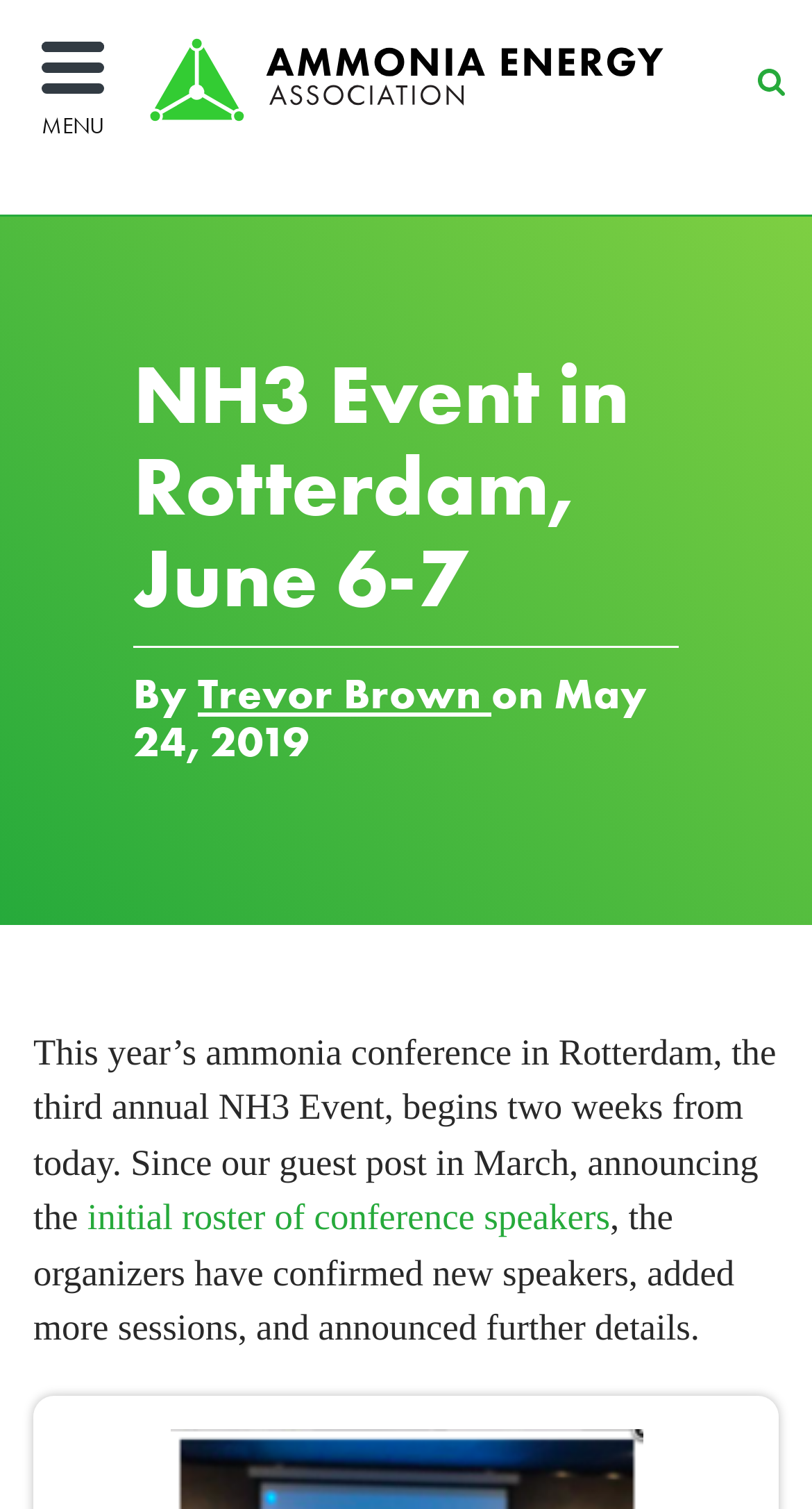Given the webpage screenshot, identify the bounding box of the UI element that matches this description: "Accommodation in Pilanesberg National Park".

None